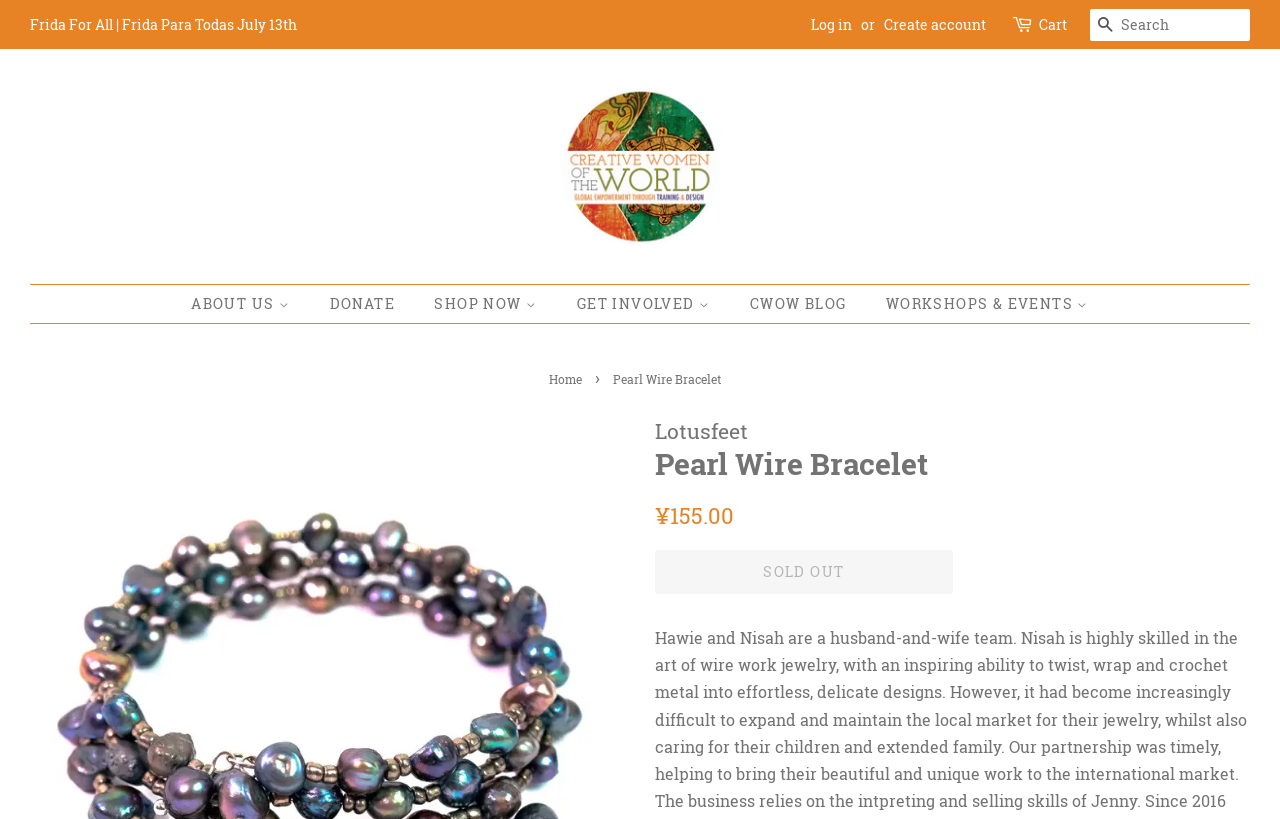Can you identify the bounding box coordinates of the clickable region needed to carry out this instruction: 'Shop for jewelry'? The coordinates should be four float numbers within the range of 0 to 1, stated as [left, top, right, bottom].

[0.328, 0.562, 0.504, 0.604]